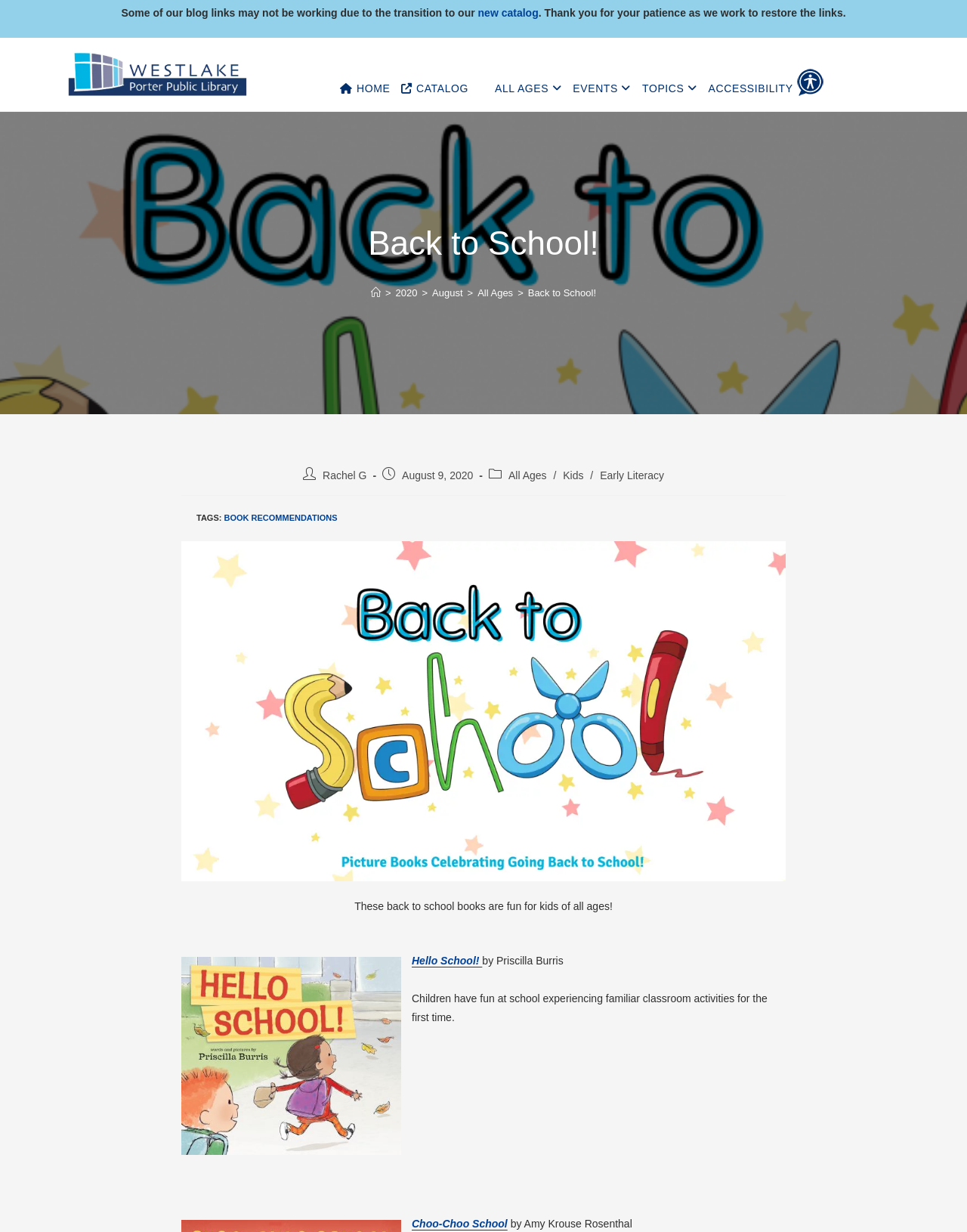Identify the title of the webpage and provide its text content.

Back to School!